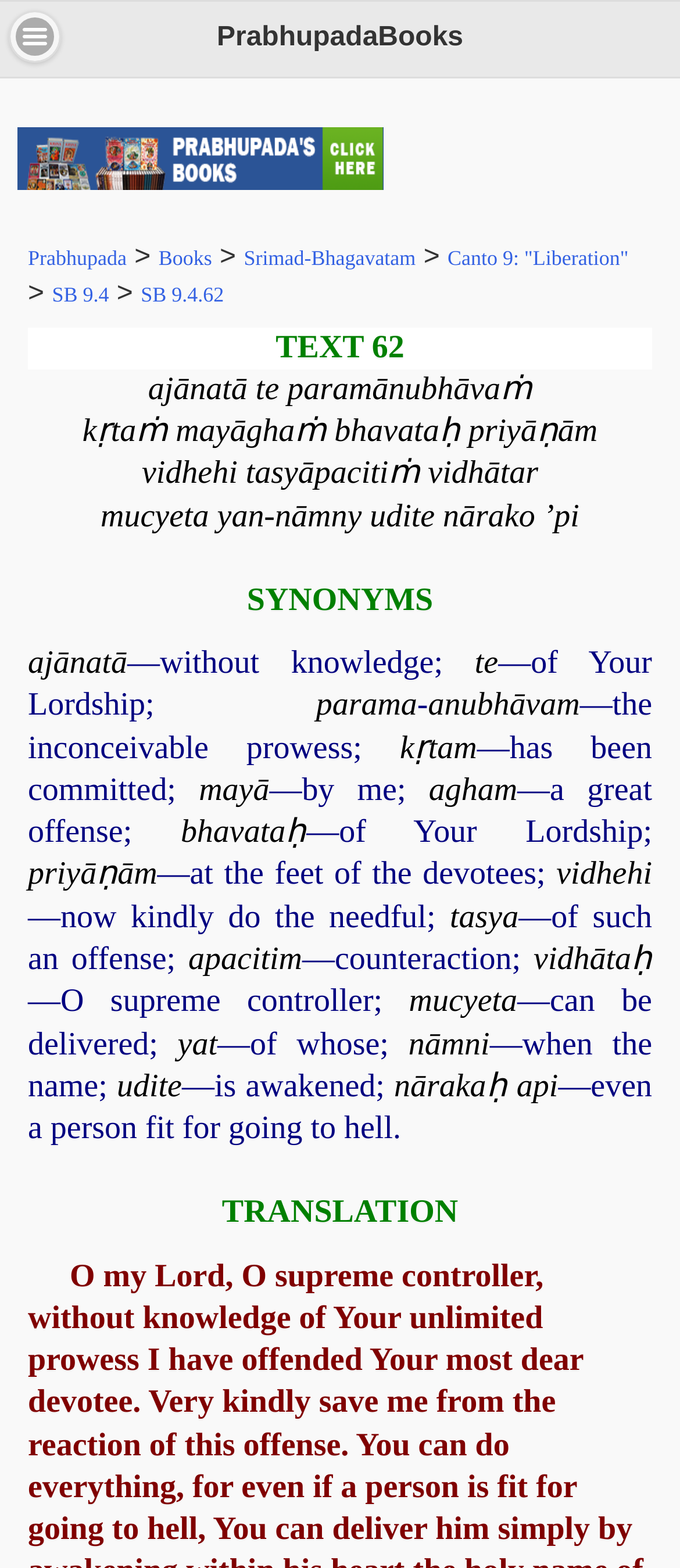Extract the bounding box coordinates for the UI element described as: "bhavataḥ".

[0.266, 0.519, 0.451, 0.543]